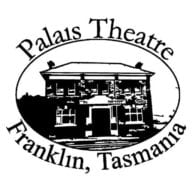What is the shape of the outline surrounding the logo?
Examine the image and provide an in-depth answer to the question.

The caption describes the outline surrounding the logo as a 'simple oval outline', which indicates its shape.